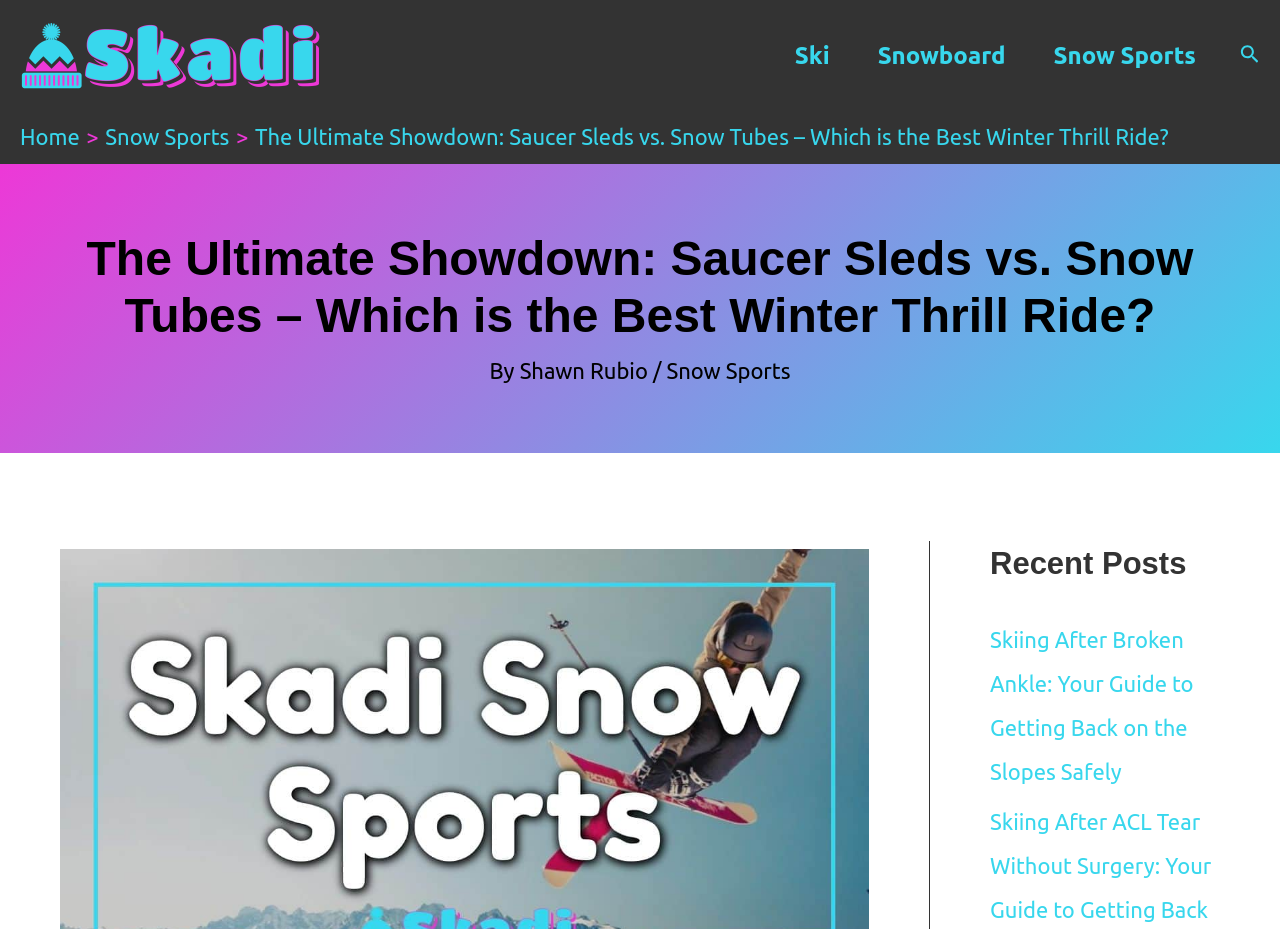Give a full account of the webpage's elements and their arrangement.

The webpage appears to be an article about snow sleds and snow tubes, with a focus on winter thrill rides. At the top left of the page, there is a logo for Skadi Snow Sports, accompanied by a navigation menu with links to "Ski", "Snowboard", and "Snow Sports". To the right of the logo, there is a search icon link.

Below the navigation menu, there is a breadcrumb navigation section with links to "Home" and "Snow Sports", followed by the title of the article, "The Ultimate Showdown: Saucer Sleds vs. Snow Tubes – Which is the Best Winter Thrill Ride?".

The main content of the article begins with a heading that repeats the title, followed by the author's name, "Shawn Rubio", and a category label, "Snow Sports". The article's text is not explicitly described in the accessibility tree, but it likely discusses the comparison between saucer sleds and snow tubes as winter thrill rides.

To the right of the main content, there is a section labeled "Recent Posts" with a link to an article titled "Skiing After Broken Ankle: Your Guide to Getting Back on the Slopes Safely". This section appears to be a sidebar or related content section.